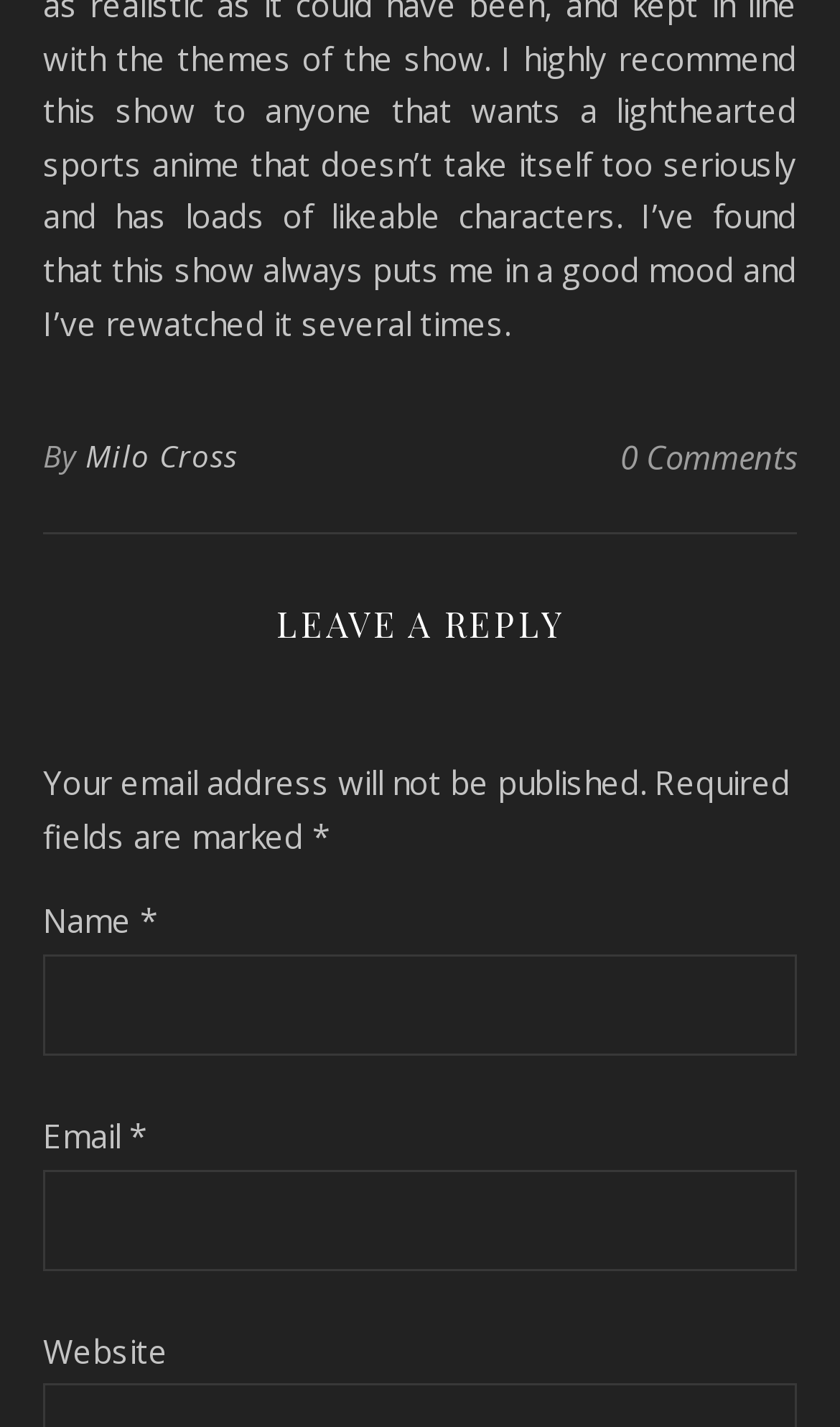Look at the image and answer the question in detail:
What will happen to your email address when you leave a reply?

The webpage explicitly states that 'Your email address will not be published' when leaving a reply, ensuring users' email addresses remain private.